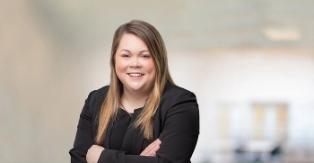Convey a detailed narrative of what is depicted in the image.

The image features a professional portrait of Joanna Hughes, an Associate at Naman Howell, exuding confidence and approachability. With her arms crossed and a warm smile, she stands against a softly blurred background that suggests a contemporary office environment. Joanna is dressed in a polished black blazer, which adds to her professional demeanor. Her blonde hair is styled to frame her face, enhancing her welcoming expression. This image is part of a section dedicated to highlighting the professionals associated with the law firm, emphasizing their expertise and roles within the organization. Joanna is recognized as a rising star in the legal field, reflecting her dedication and skills.